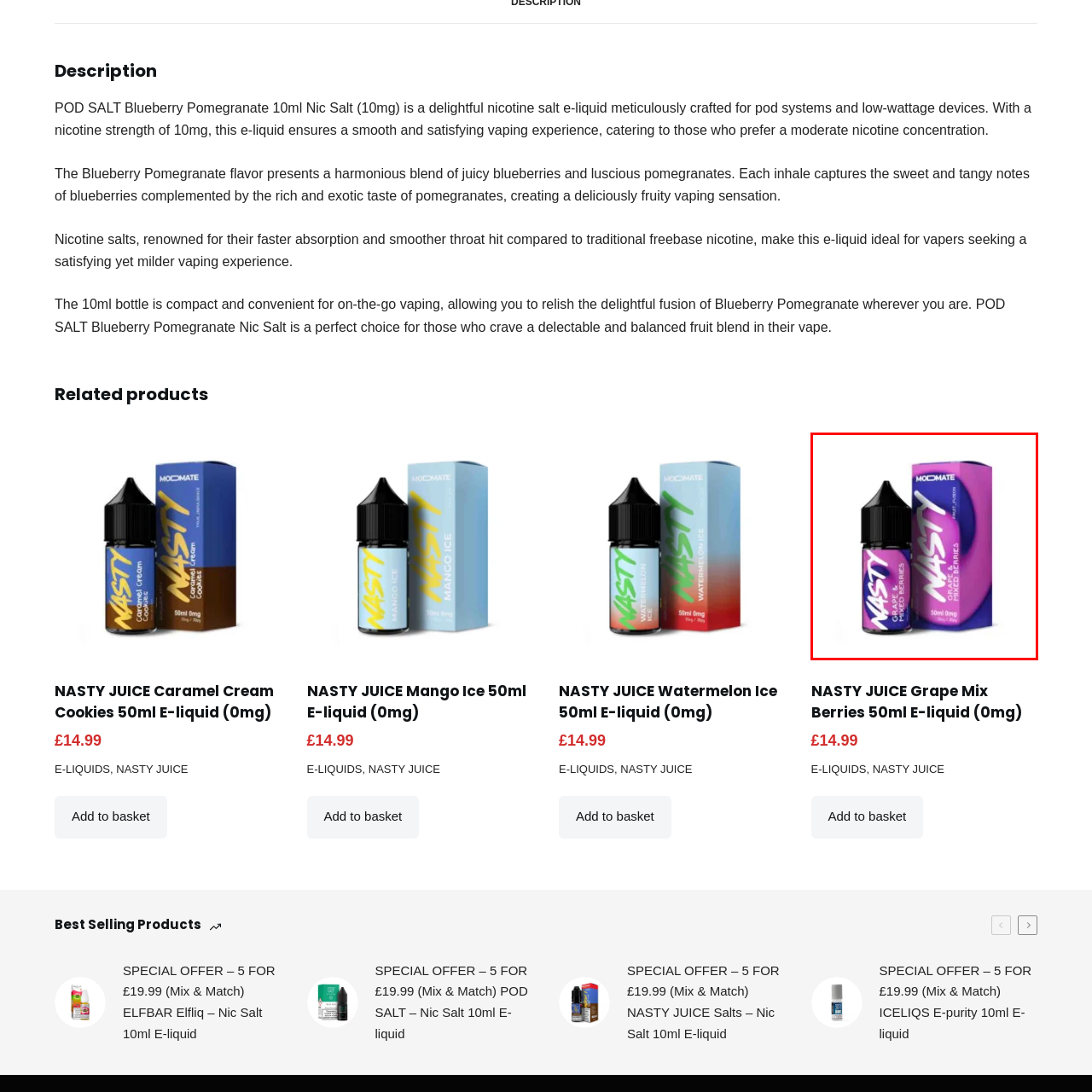Observe the image encased in the red box and deliver an in-depth response to the subsequent question by interpreting the details within the image:
What is the nicotine strength of the e-liquid?

According to the caption, the 50ml e-liquid is offered in a nicotine strength of 0mg, making it ideal for vapers seeking a flavorful experience without nicotine.